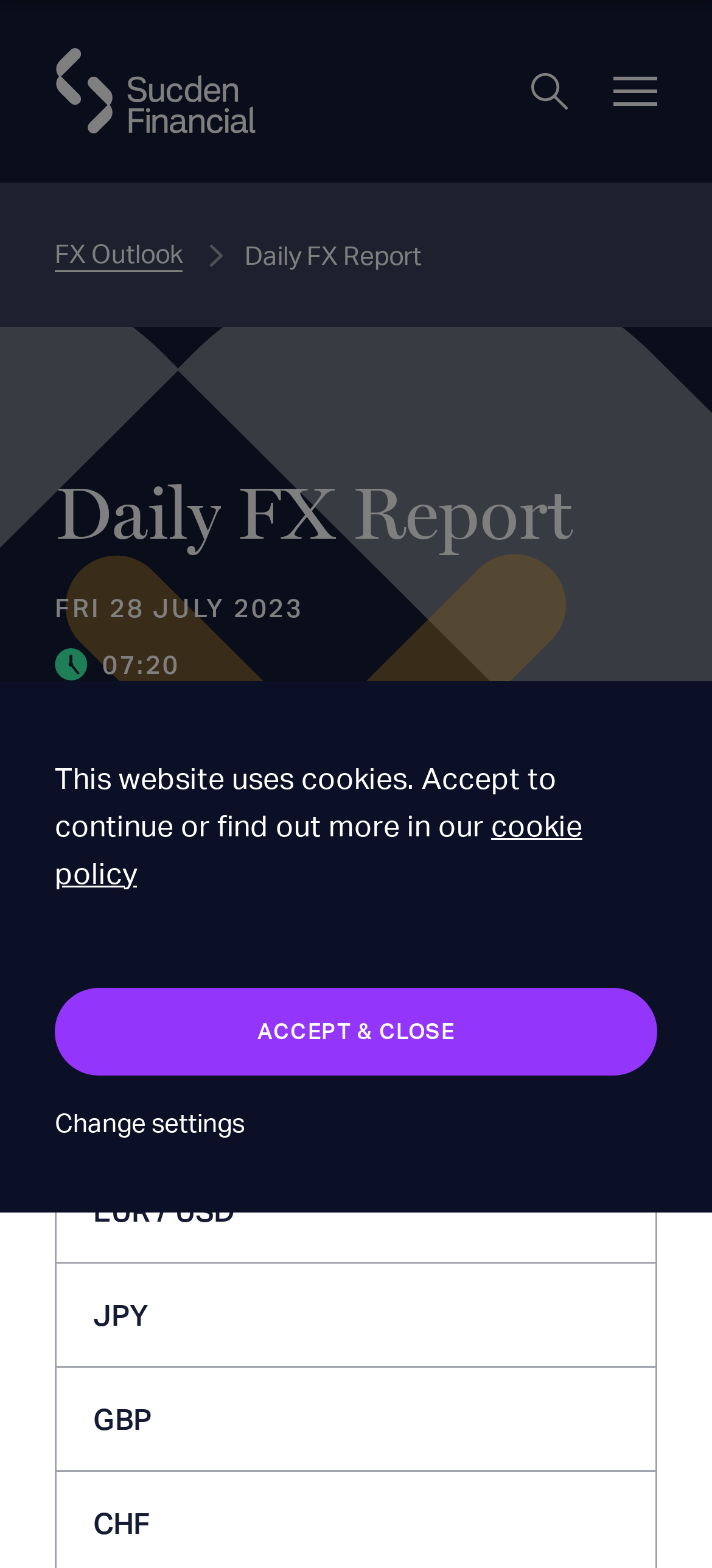Find the bounding box coordinates of the clickable area required to complete the following action: "Share the report".

[0.533, 0.556, 0.646, 0.607]